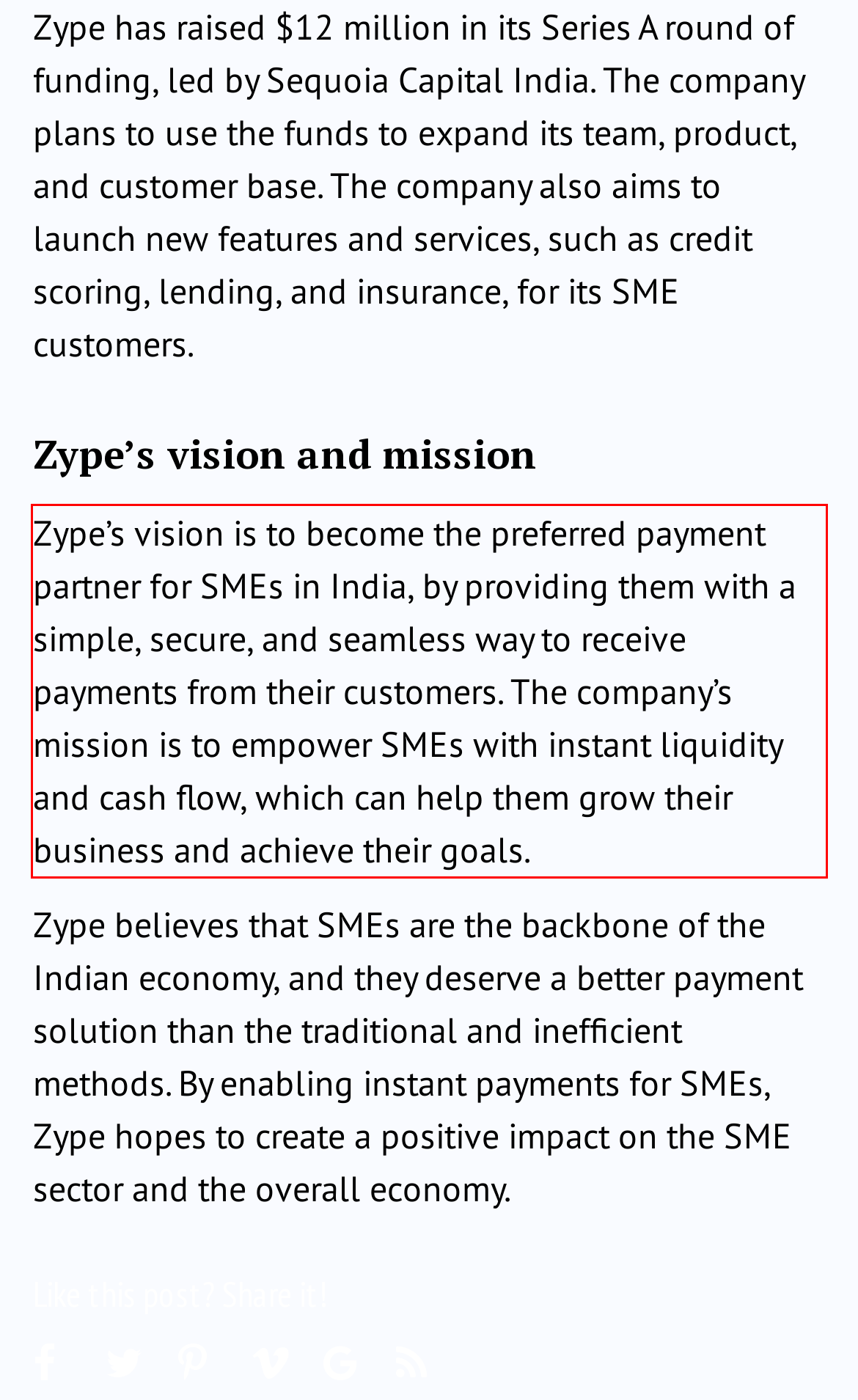Please identify and extract the text content from the UI element encased in a red bounding box on the provided webpage screenshot.

Zype’s vision is to become the preferred payment partner for SMEs in India, by providing them with a simple, secure, and seamless way to receive payments from their customers. The company’s mission is to empower SMEs with instant liquidity and cash flow, which can help them grow their business and achieve their goals.